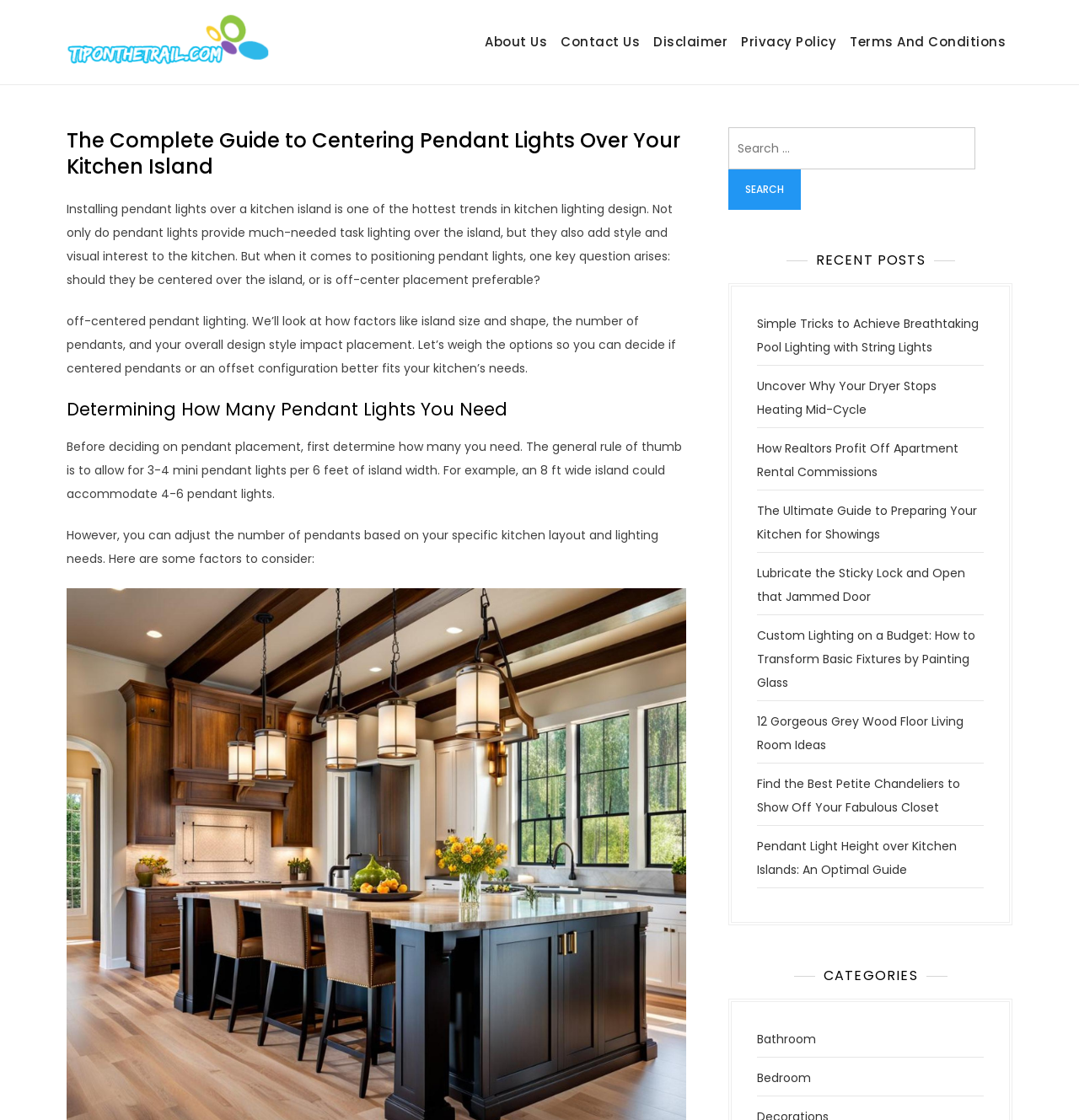Determine the bounding box coordinates of the region I should click to achieve the following instruction: "Search for something". Ensure the bounding box coordinates are four float numbers between 0 and 1, i.e., [left, top, right, bottom].

[0.675, 0.114, 0.938, 0.187]